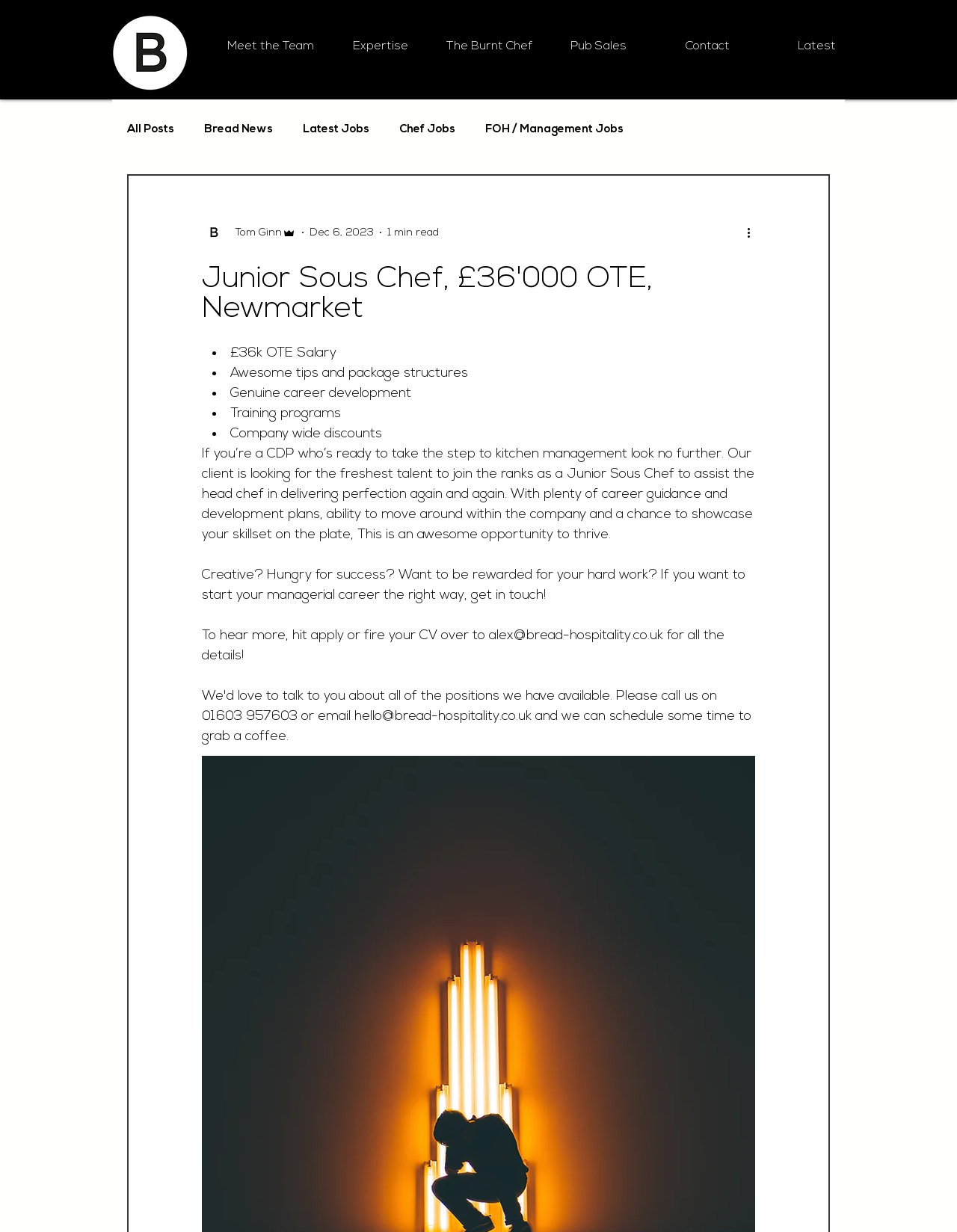Provide a brief response to the question below using a single word or phrase: 
What is the date of the latest article?

Dec 6, 2023